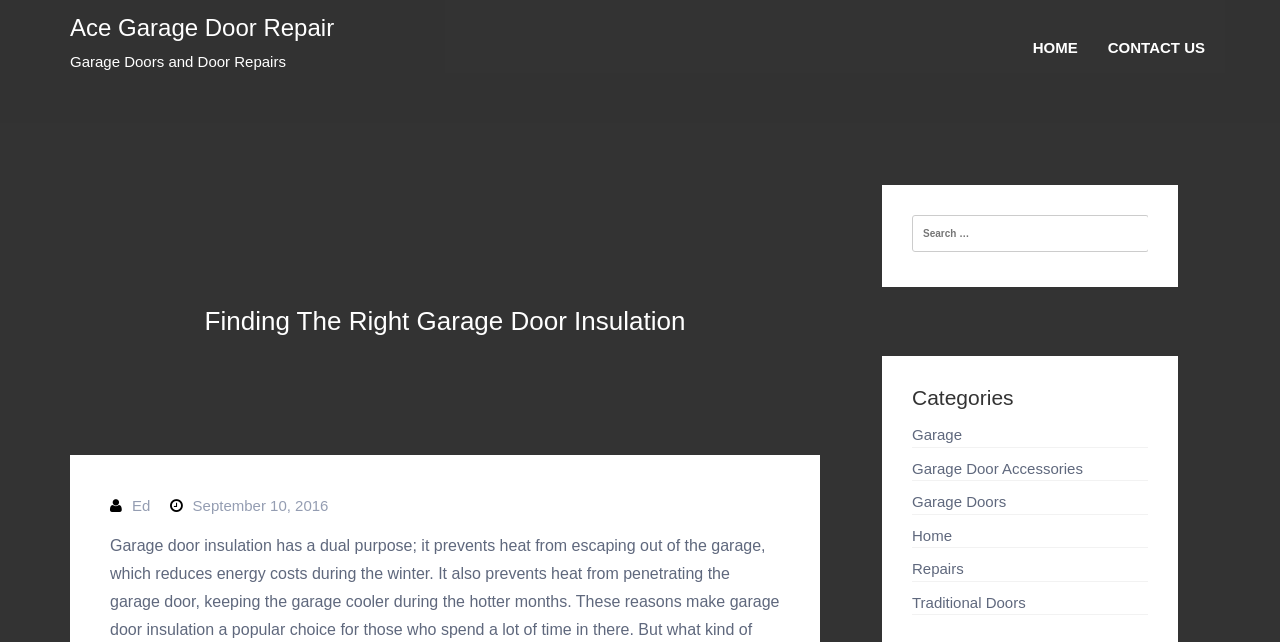Based on the image, please respond to the question with as much detail as possible:
What categories are listed on the webpage?

The categories are listed in a section headed 'Categories' and include links to 'Garage', 'Garage Door Accessories', 'Garage Doors', 'Home', 'Repairs', and 'Traditional Doors'. These categories likely lead to sub-pages or articles related to each topic.